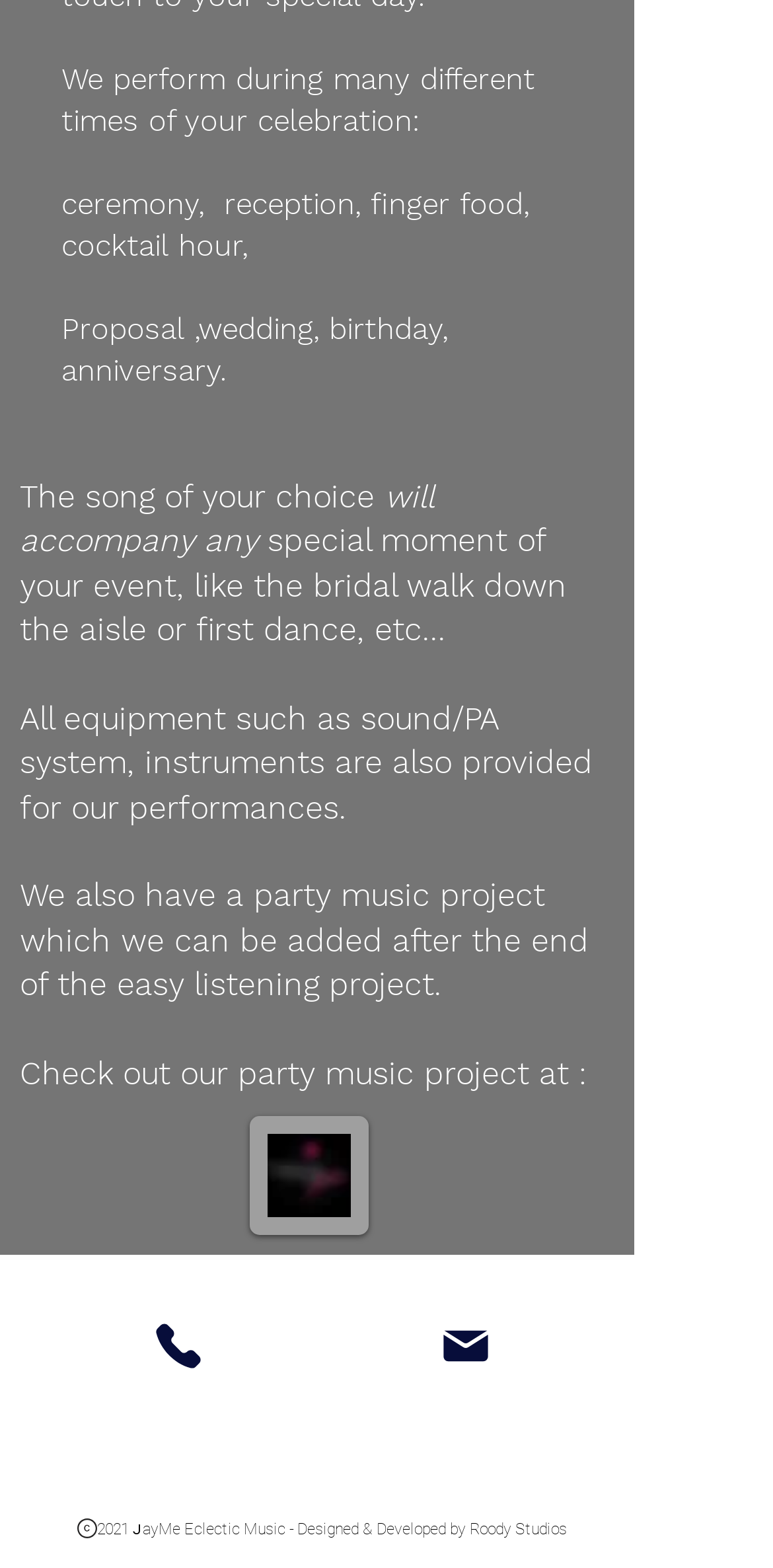Find the bounding box coordinates of the element to click in order to complete the given instruction: "watch YouTube videos."

None